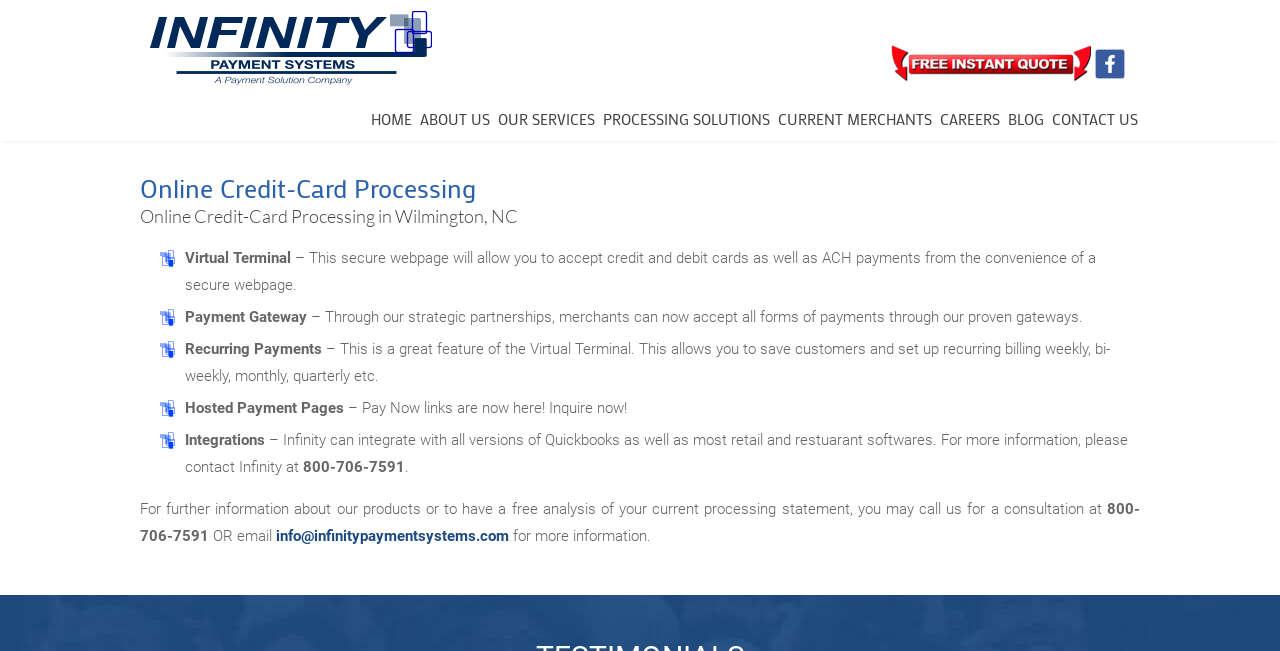Identify the bounding box coordinates of the section that should be clicked to achieve the task described: "visit Infinity Payment Systems website".

[0.117, 0.109, 0.338, 0.137]